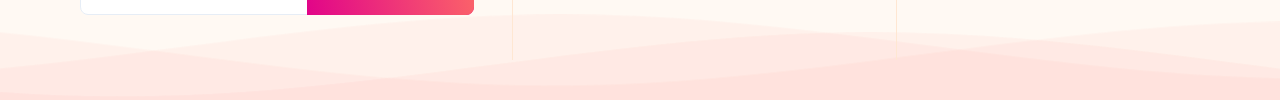Using details from the image, please answer the following question comprehensively:
Where is the image positioned on the webpage?

According to the caption, the image is positioned at the bottom of the page, serving as a subtle background that enhances the visual appeal without overwhelming the main content.